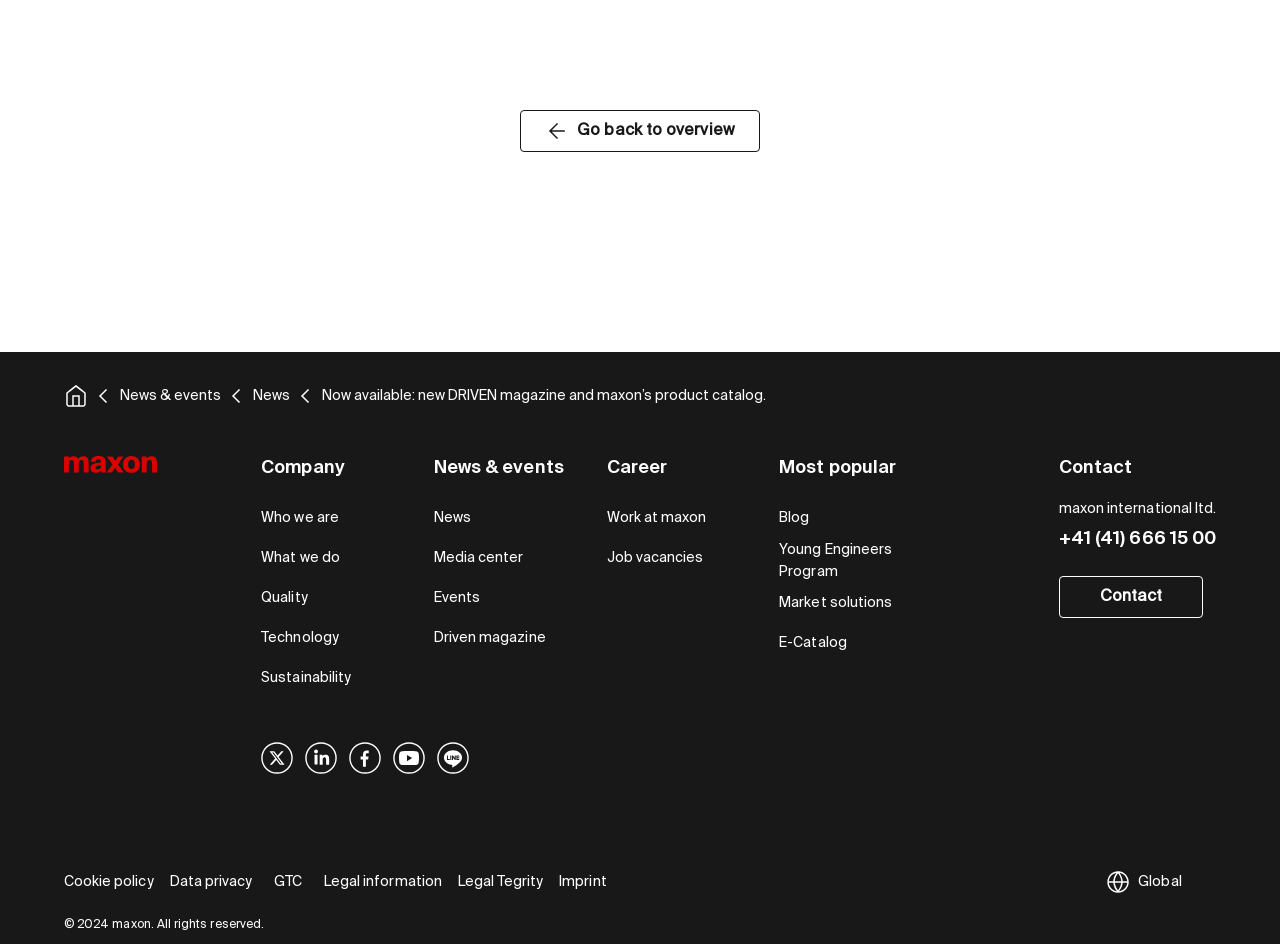Provide a single word or phrase to answer the given question: 
How many footer navigation titles are there?

5